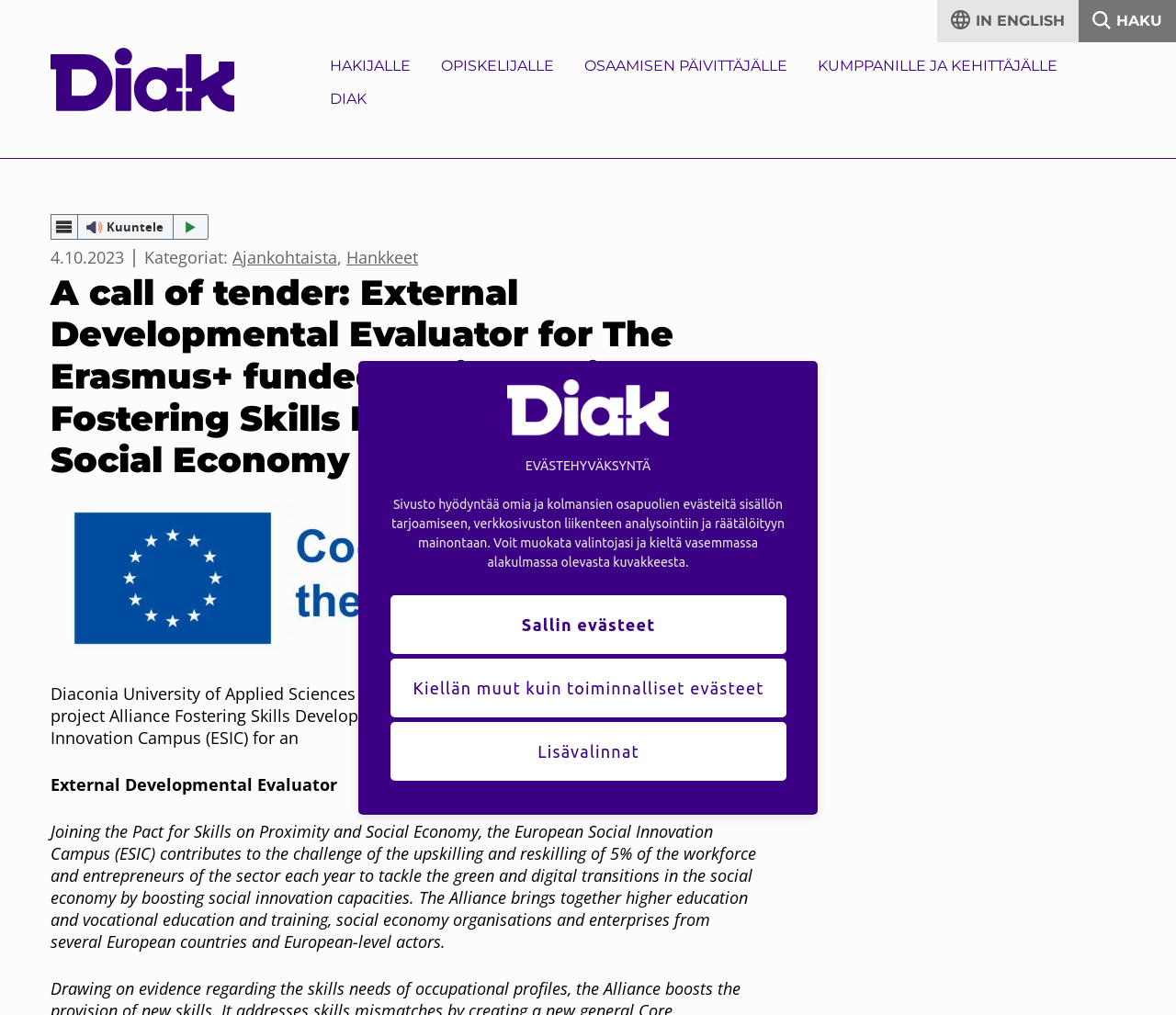Pinpoint the bounding box coordinates of the area that should be clicked to complete the following instruction: "Switch to English". The coordinates must be given as four float numbers between 0 and 1, i.e., [left, top, right, bottom].

[0.797, 0.0, 0.917, 0.042]